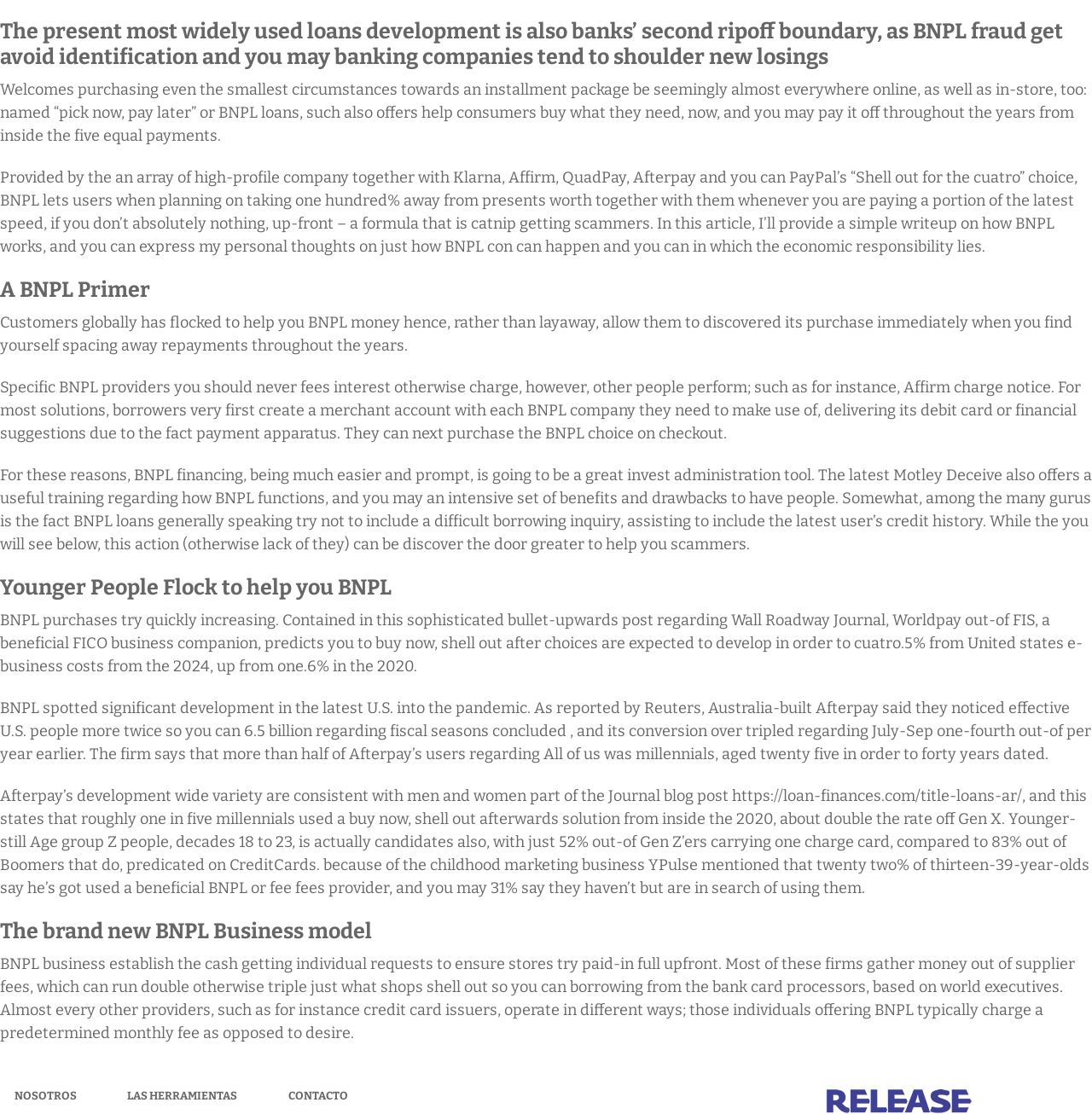What is the predicted growth rate of BNPL in the US e-commerce market?
Please interpret the details in the image and answer the question thoroughly.

According to the webpage content, Worldpay of FIS predicts that buy now, pay later options are expected to grow to 4.5% of US e-commerce costs by 2024, up from 1.6% in 2020.